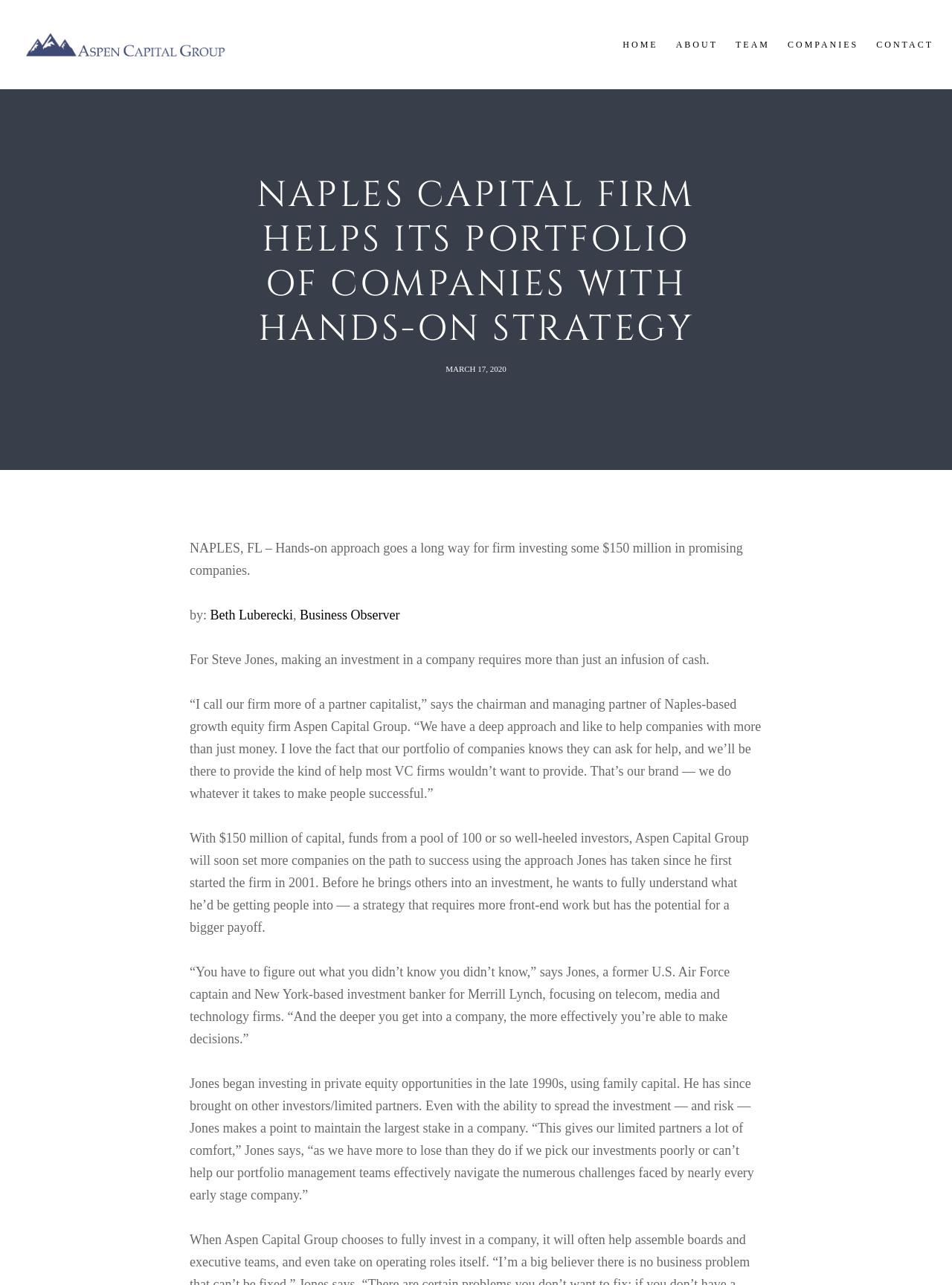From the screenshot, find the bounding box of the UI element matching this description: "alt="Aspen Capital Group"". Supply the bounding box coordinates in the form [left, top, right, bottom], each a float between 0 and 1.

[0.023, 0.035, 0.241, 0.071]